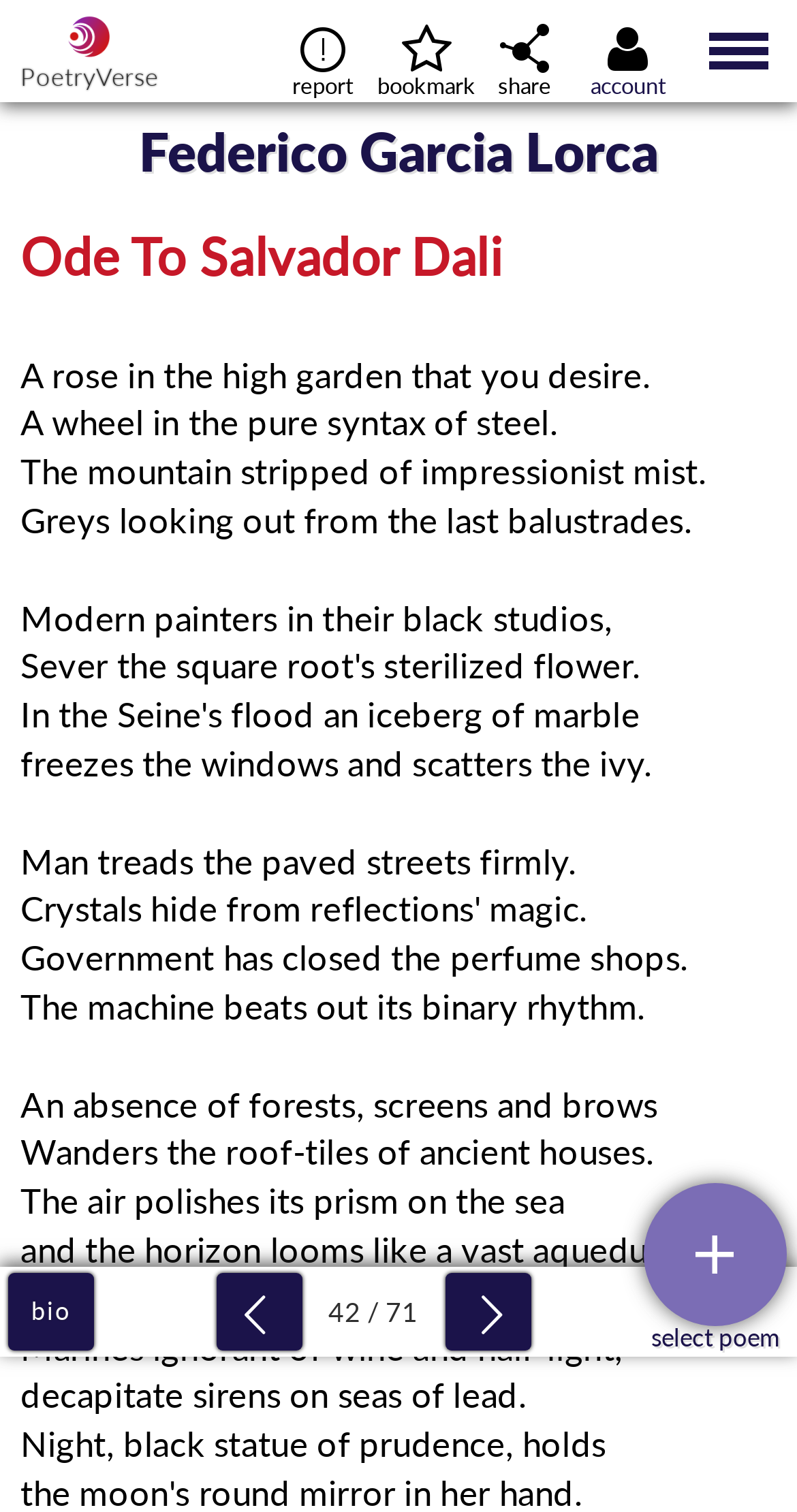Analyze the image and answer the question with as much detail as possible: 
What is the name of the poem?

I found the answer by examining the heading element 'Ode To Salvador Dali' which is a child of the 'Federico Garcia Lorca' heading, suggesting that it is a subtitle or a specific work by the poet.